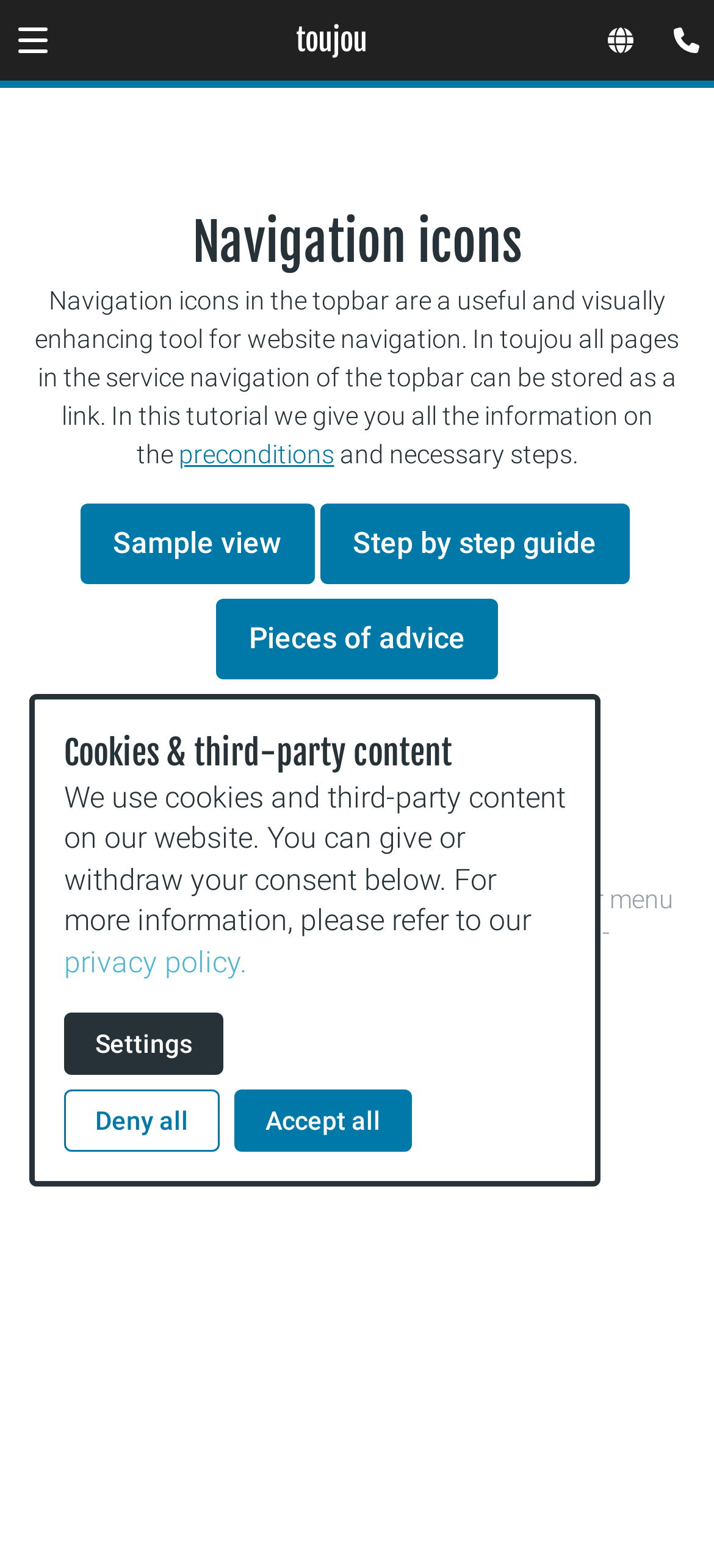What is the theme of the example navigation icon?
Please use the image to provide a one-word or short phrase answer.

Medatsu